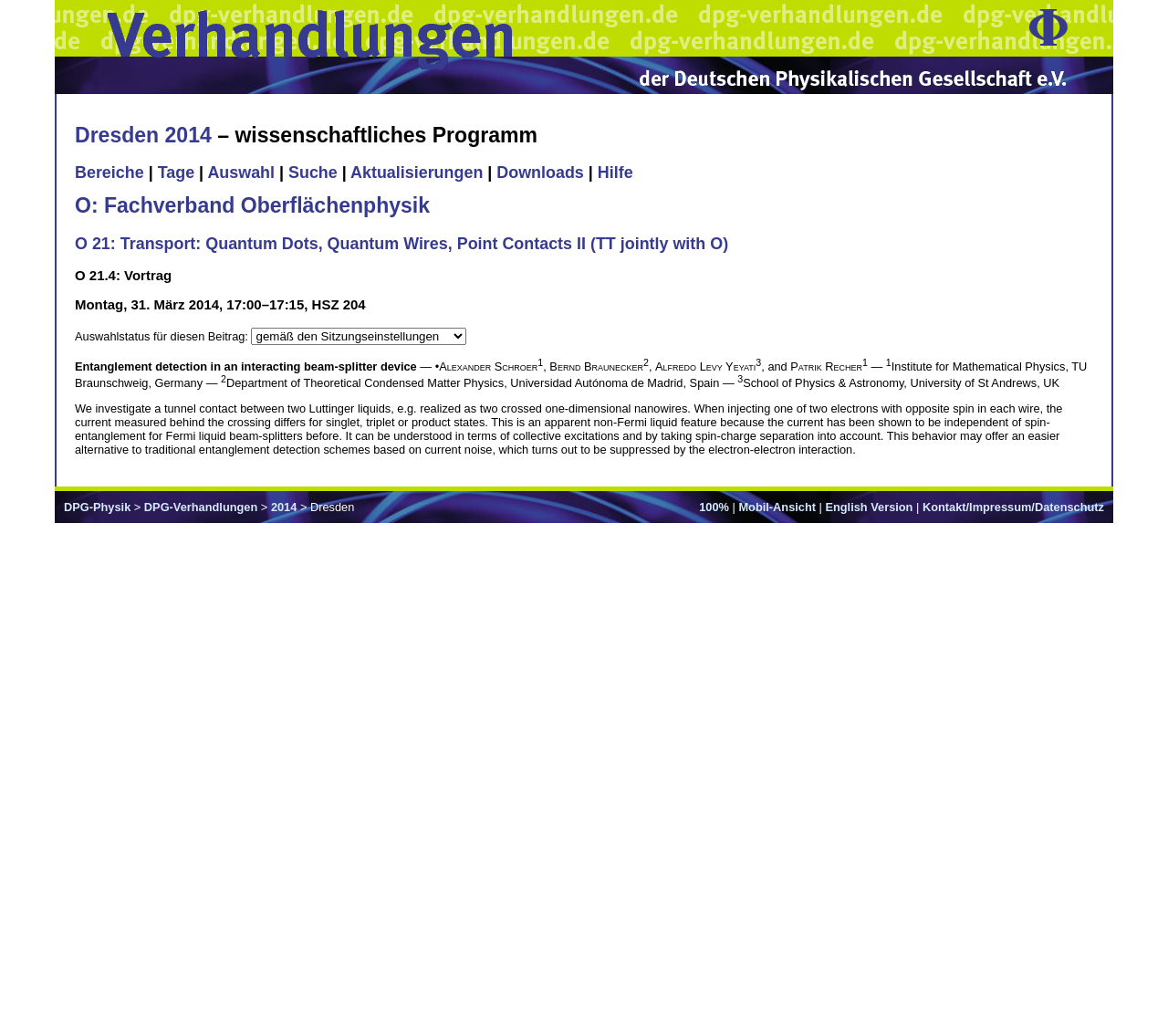Identify the bounding box of the UI component described as: "Mobil-Ansicht".

[0.632, 0.483, 0.698, 0.496]